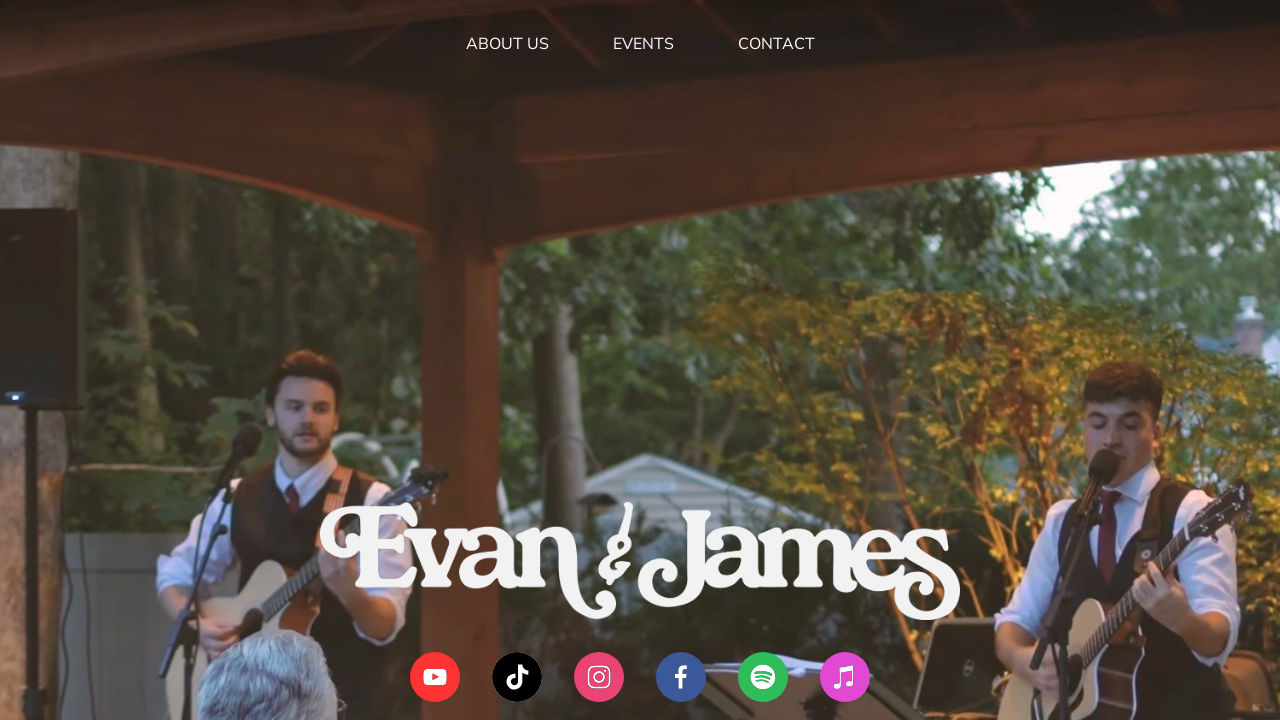What is the purpose of the image at the center of the webpage?
Look at the image and construct a detailed response to the question.

The image at the center of the webpage has no OCR text or element description, so its purpose is unknown. However, based on its position and size, it might be a logo or a profile picture.